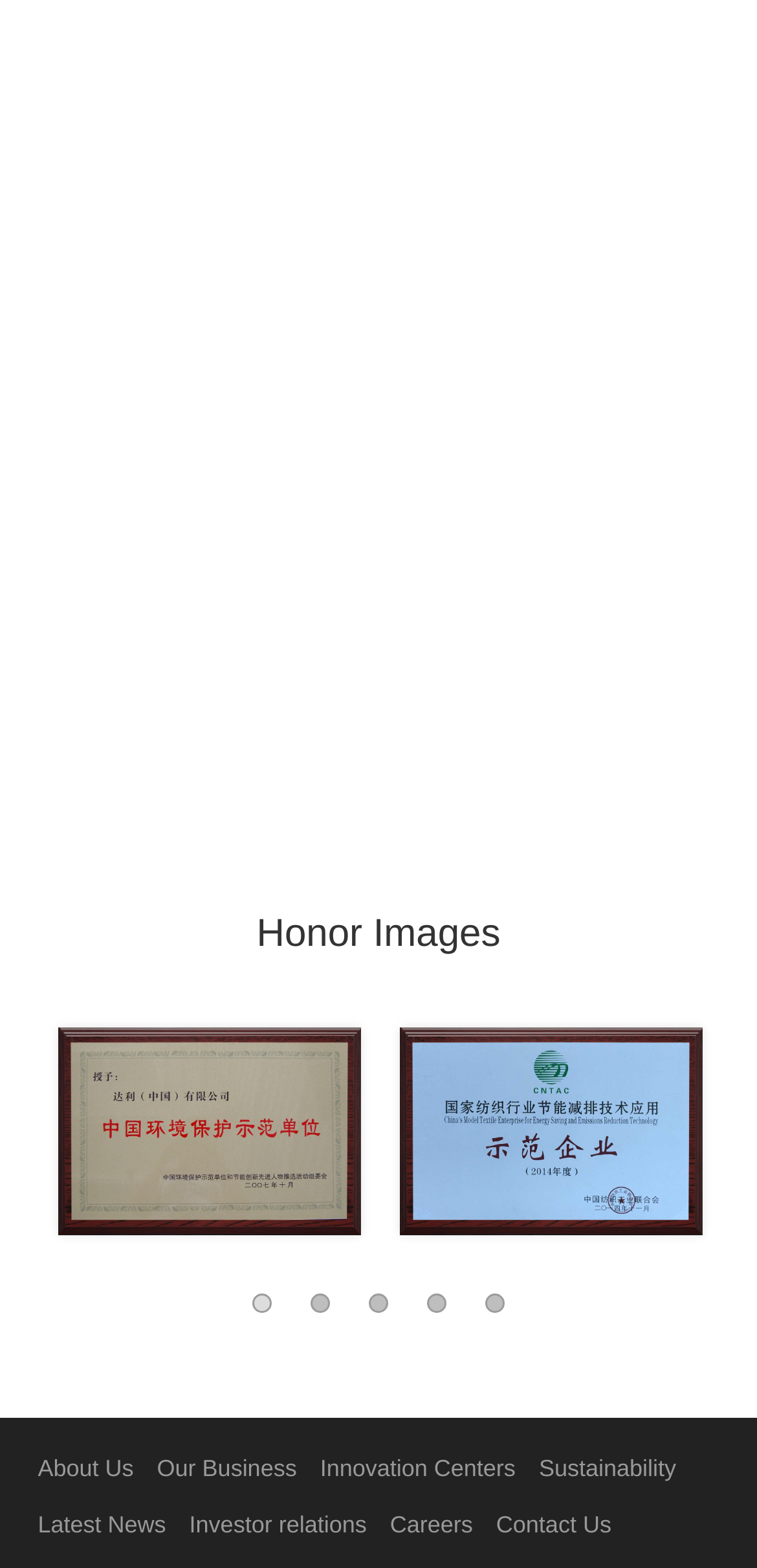Please mark the bounding box coordinates of the area that should be clicked to carry out the instruction: "Go to the 'About Us' page".

[0.05, 0.926, 0.177, 0.948]